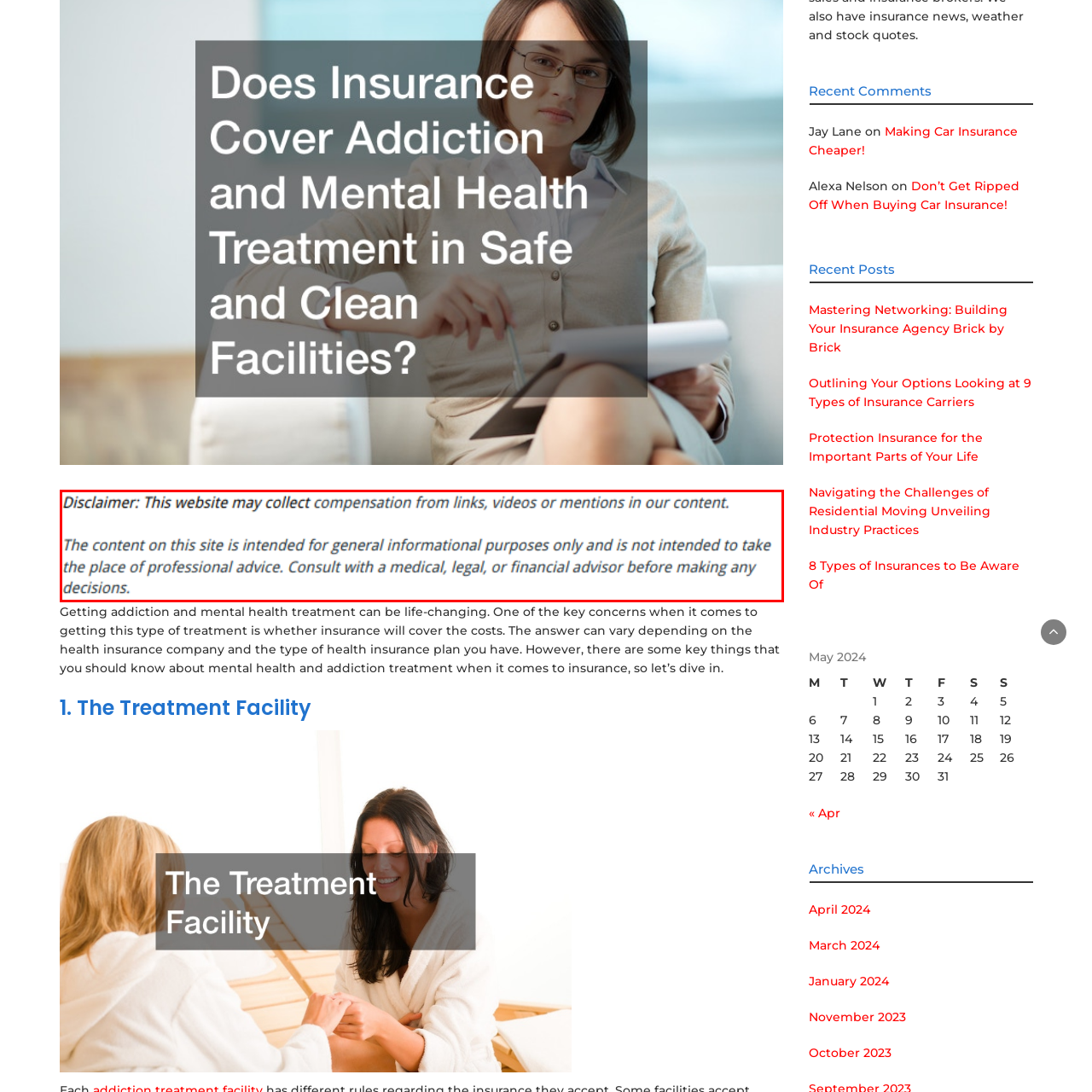Examine the red-bounded region in the image and describe it in detail.

The image features a disclaimer regarding the content of the website, which states that it may collect compensation from links, videos, or mentions in its content. Additionally, it emphasizes that the information provided is intended for general informational purposes and should not be considered a substitute for professional advice. The disclaimer encourages readers to consult with medical, legal, or financial advisors before making any decisions, highlighting the importance of seeking expert guidance in these matters. This adds a layer of responsibility to the information provided on the website, ensuring that users are aware of the limitations of the content.